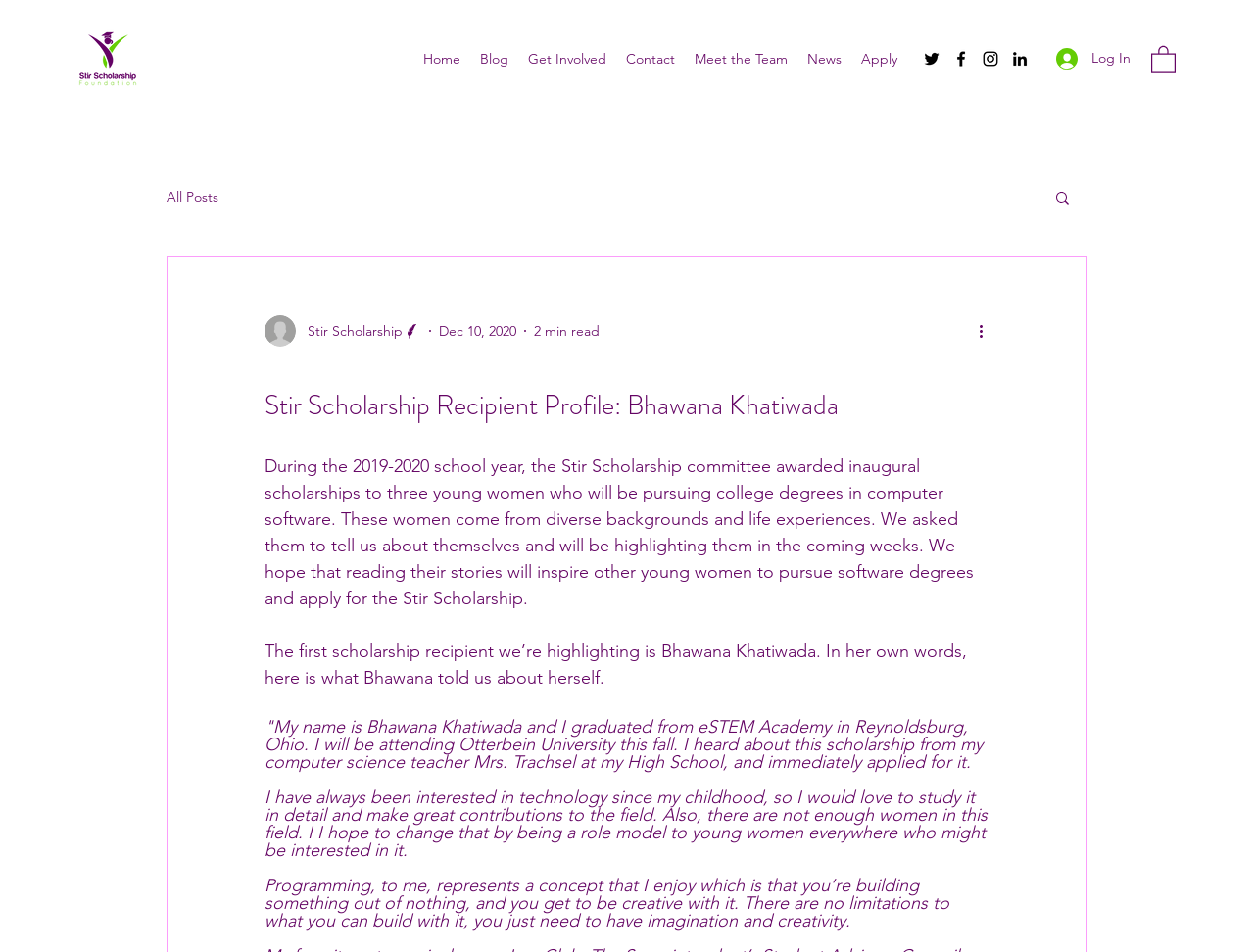Determine the bounding box coordinates for the area that should be clicked to carry out the following instruction: "Read more about Bhawana Khatiwada".

[0.211, 0.392, 0.789, 0.451]